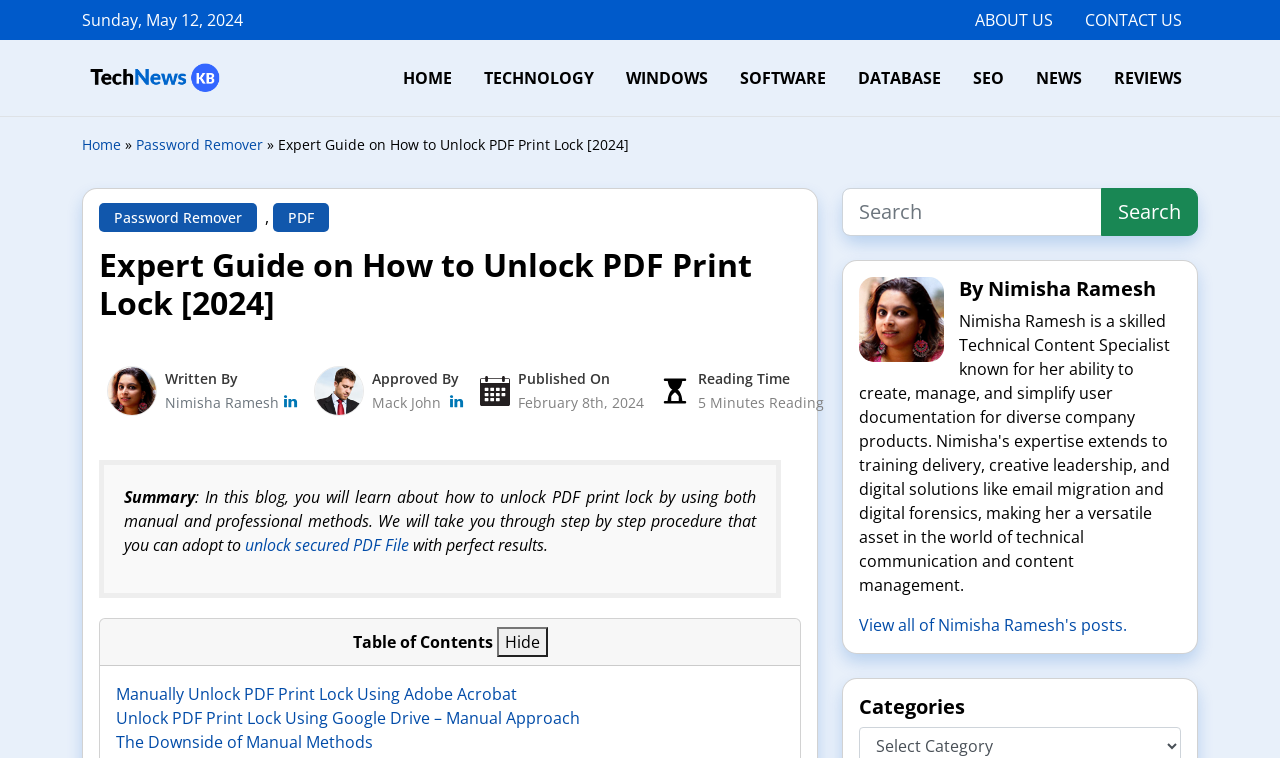What is the name of the link that describes how to unlock PDF print lock using Google Drive?
Kindly answer the question with as much detail as you can.

I found the link by looking at the 'Table of Contents' section, which is located in the middle of the article. The link is specified as 'Unlock PDF Print Lock Using Google Drive – Manual Approach'.